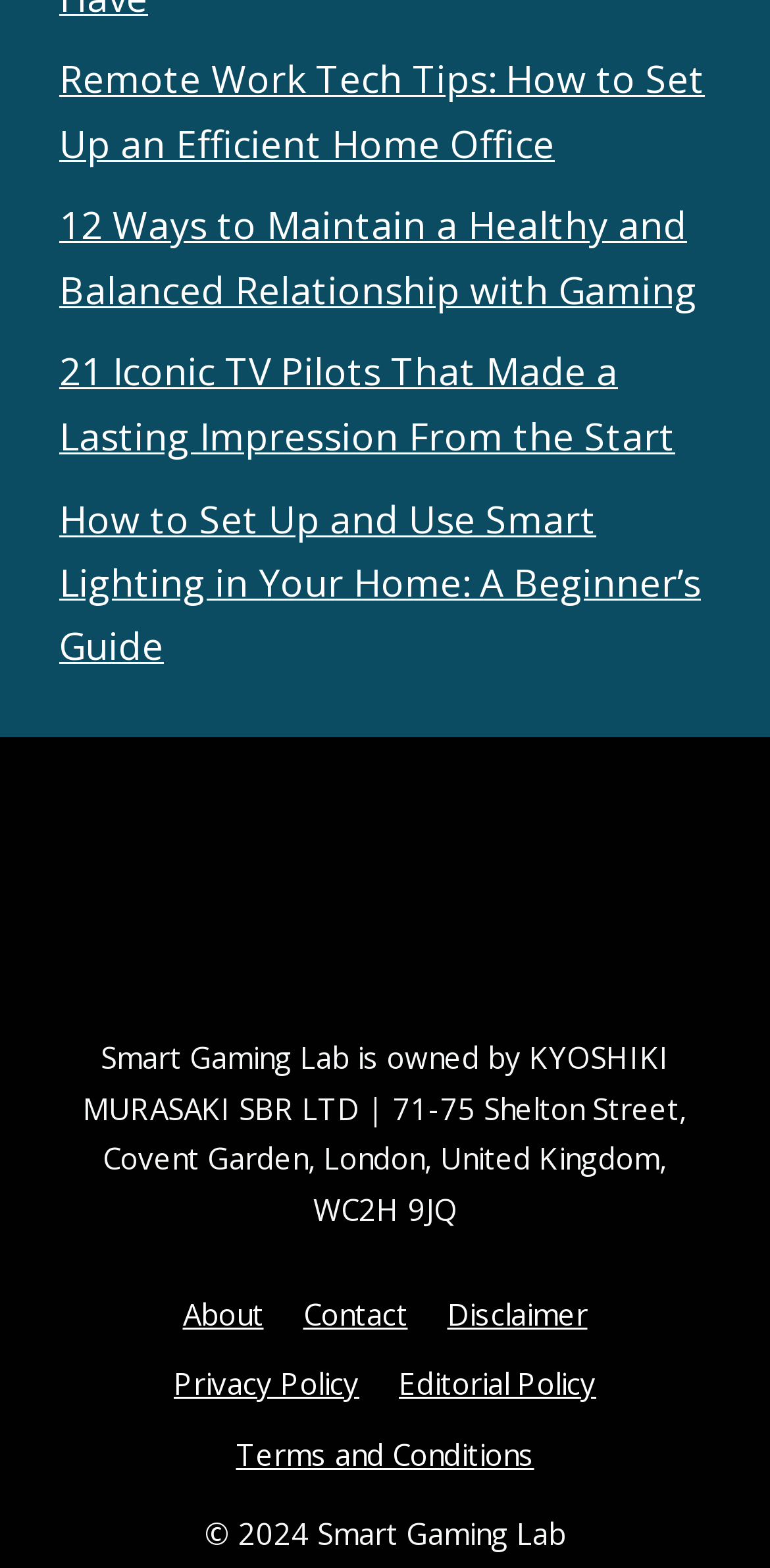Could you provide the bounding box coordinates for the portion of the screen to click to complete this instruction: "View disclaimer"?

[0.581, 0.825, 0.763, 0.85]